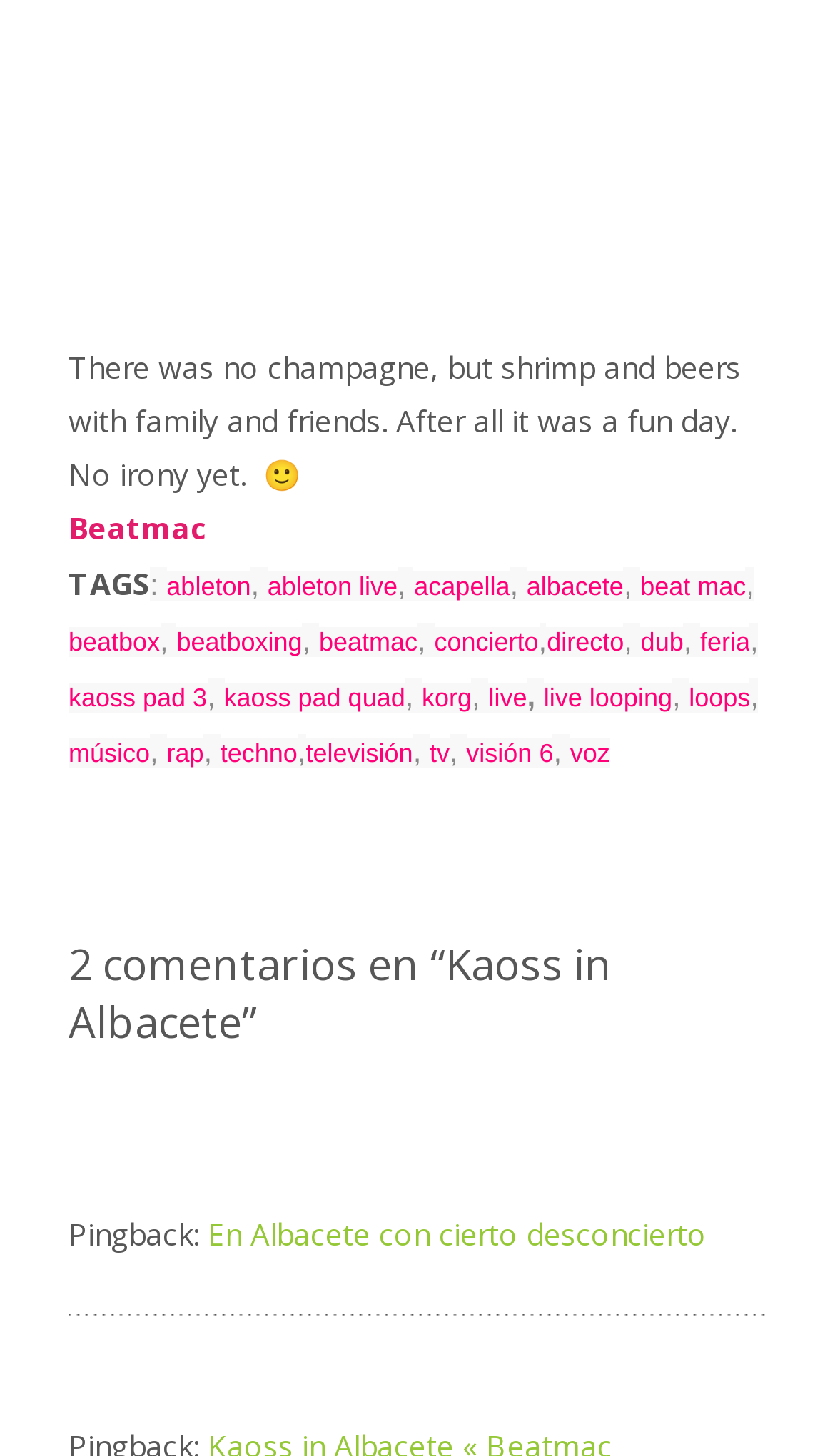Answer the question below with a single word or a brief phrase: 
How many links are in the tags section?

15